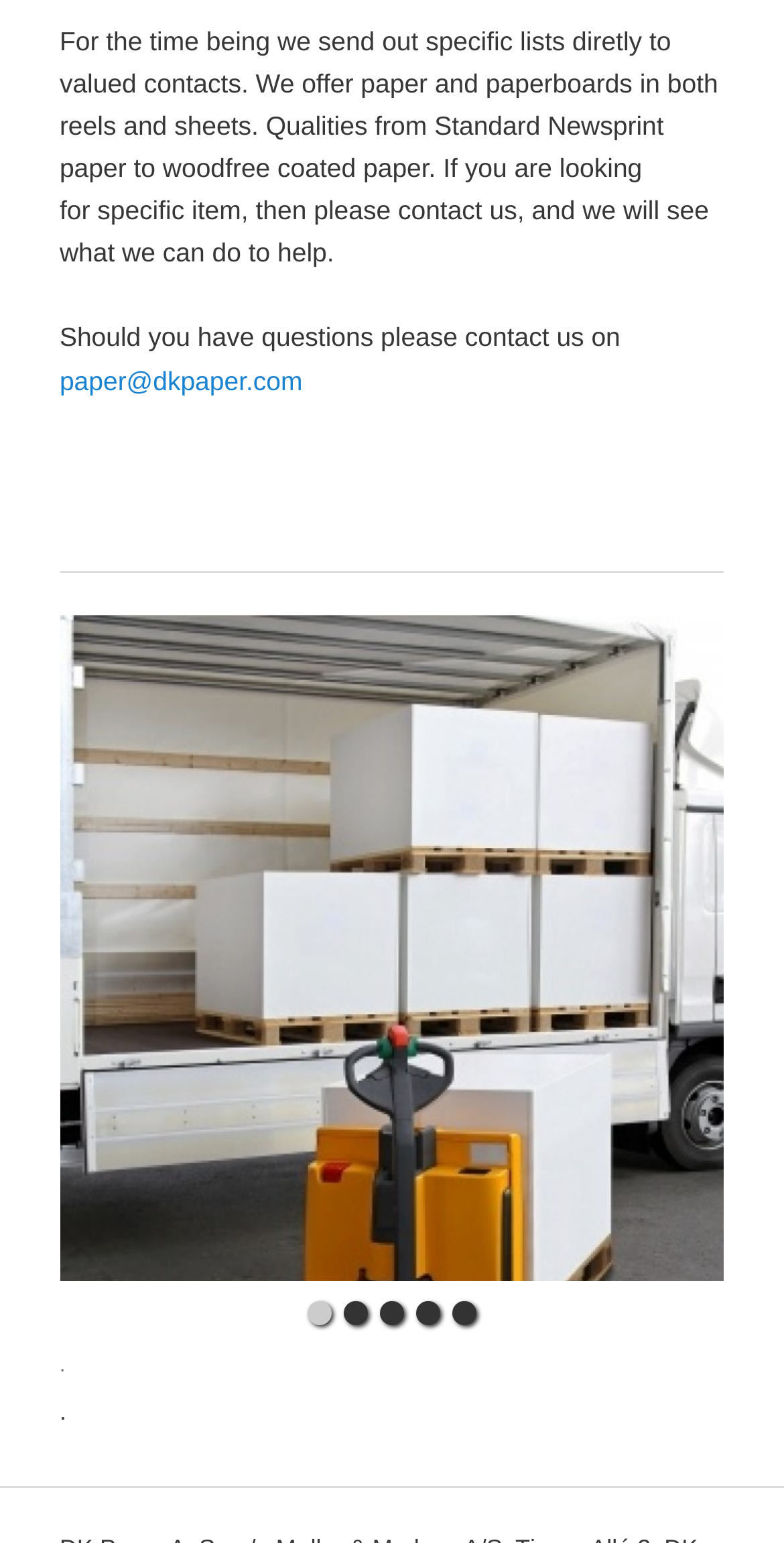Locate the bounding box for the described UI element: "Download Our Tool Catalogue". Ensure the coordinates are four float numbers between 0 and 1, formatted as [left, top, right, bottom].

None